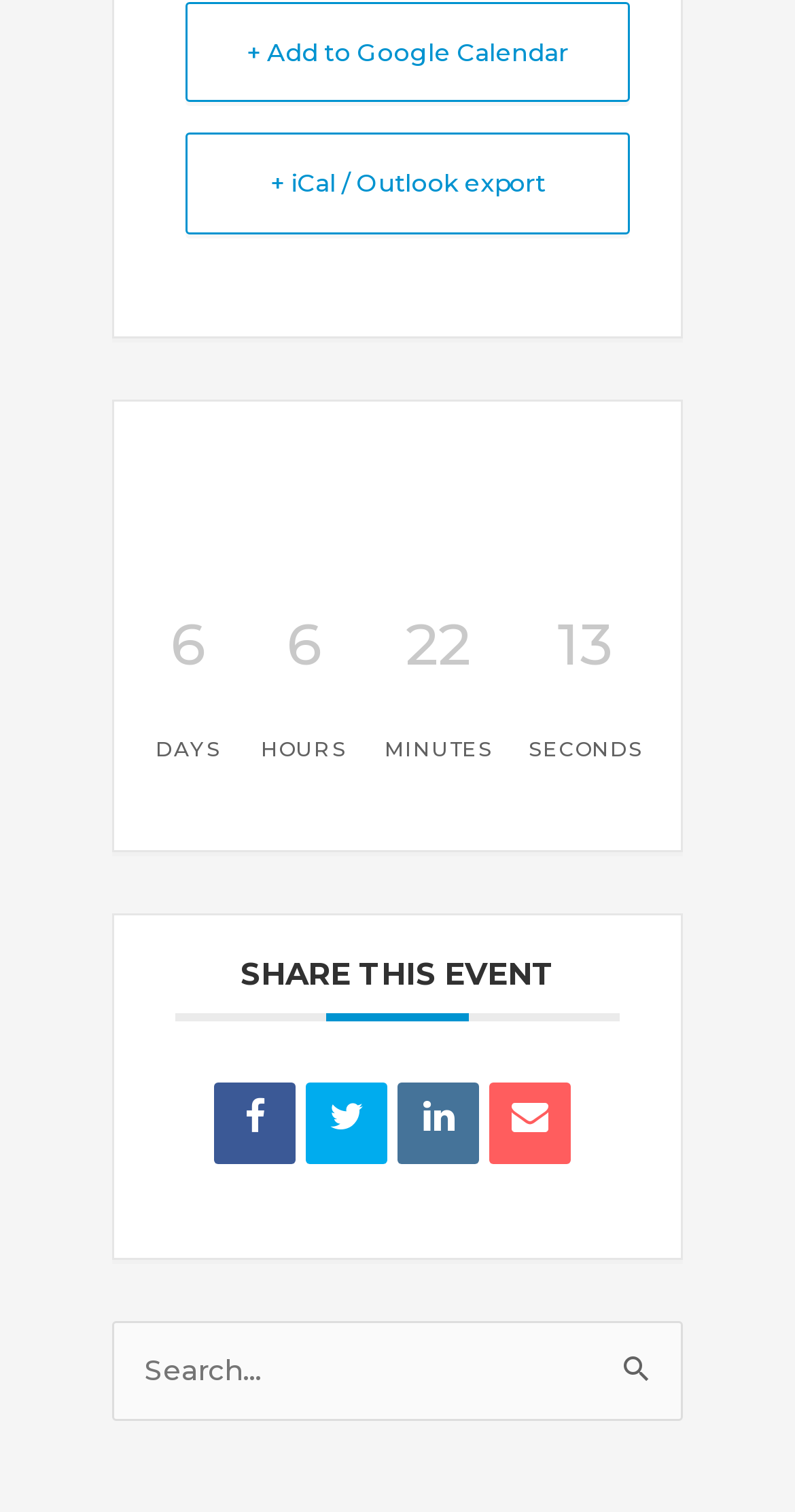Please identify the bounding box coordinates of the region to click in order to complete the given instruction: "Share this event on Facebook". The coordinates should be four float numbers between 0 and 1, i.e., [left, top, right, bottom].

[0.269, 0.716, 0.372, 0.77]